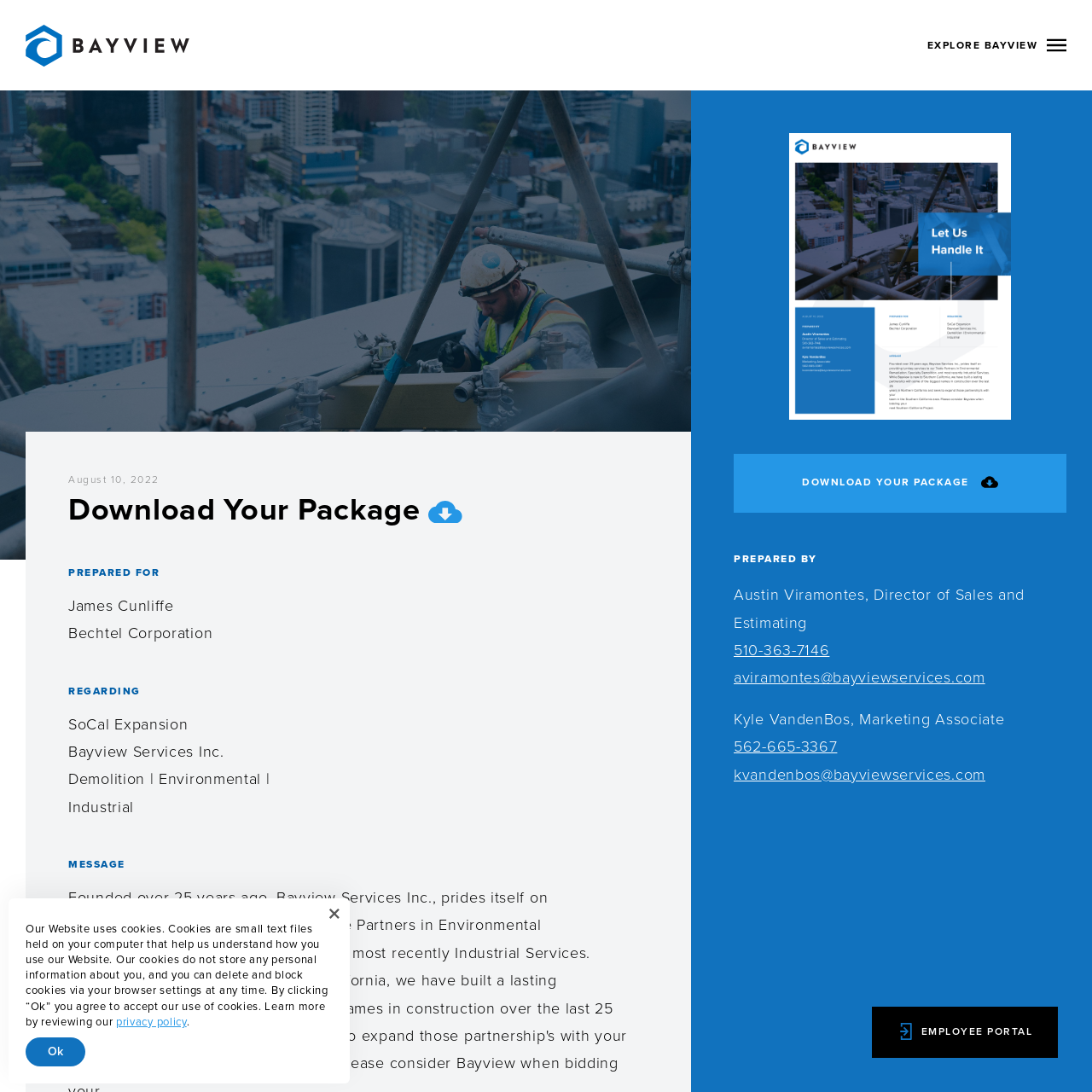Provide the bounding box coordinates for the area that should be clicked to complete the instruction: "Visit James Cunliffe Bechtel Corporation".

[0.672, 0.122, 0.977, 0.385]